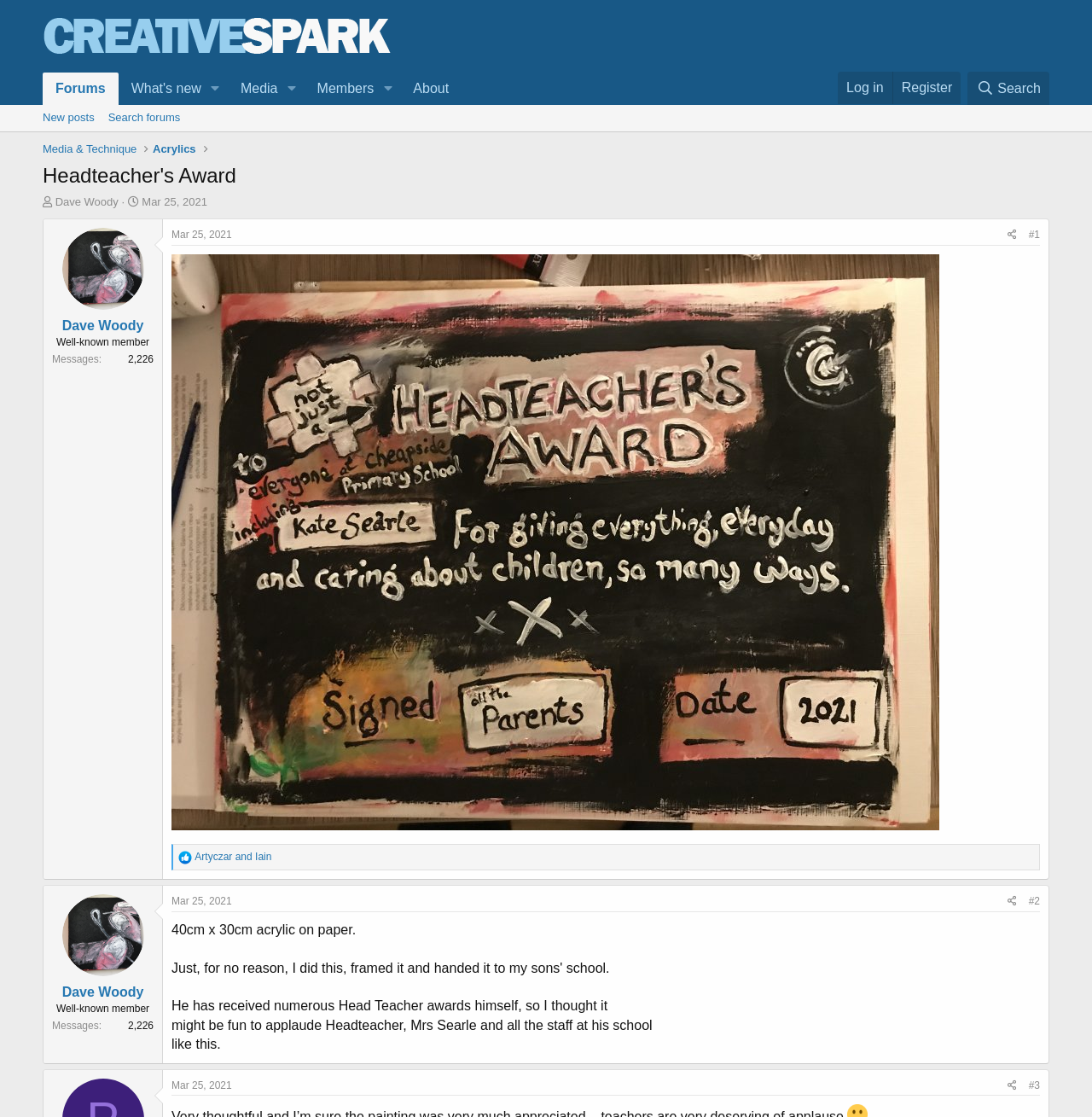Please identify the bounding box coordinates of the element's region that I should click in order to complete the following instruction: "View the 'Headteacher's Award' thread". The bounding box coordinates consist of four float numbers between 0 and 1, i.e., [left, top, right, bottom].

[0.039, 0.144, 0.216, 0.17]